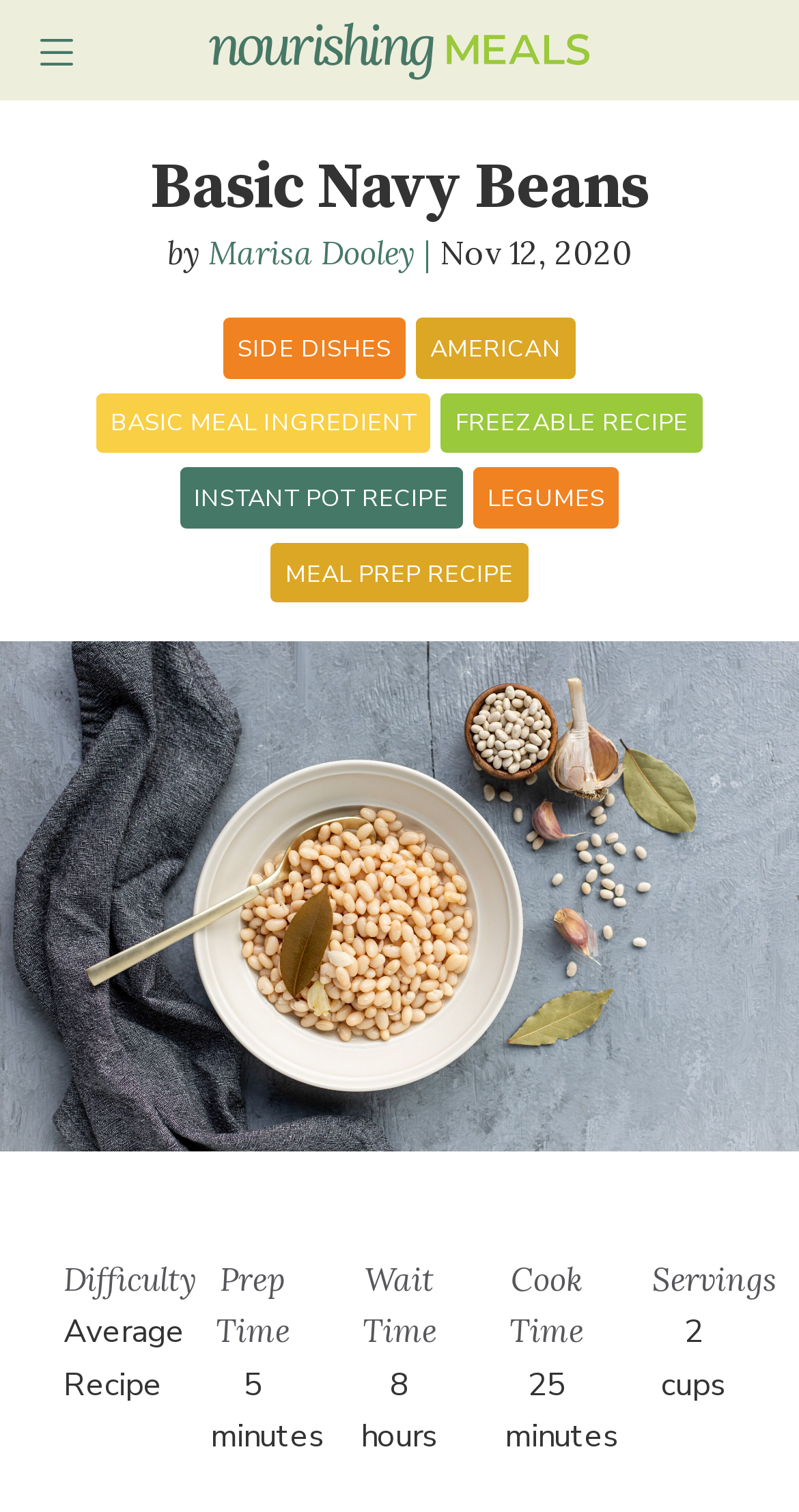Give a complete and precise description of the webpage's appearance.

This webpage is about Basic Navy Beans, a type of white bean. At the top left corner, there is a button with an icon. Next to it, there is a link to "Nourishing Meals" and a login/signup section. The top navigation bar has links to "PLANNER", "RECIPES", "DIETS", "BENEFITS", and "BLOG".

Below the navigation bar, there is a heading that reads "Basic Navy Beans". Underneath, there is a link to the author, Marisa Dooley, and a publication date, November 12, 2020. There are also several links to related categories, such as "SIDE DISHES", "AMERICAN", and "LEGUMES".

On the right side of the page, there is a large image of navy beans, taking up most of the width. Below the image, there are several sections of text, including "Difficulty", "Prep Time", "Wait Time", "Cook Time", and "Servings", each with corresponding values.

Overall, the webpage appears to be a recipe or informational page about navy beans, with links to related content and a prominent image of the ingredient.